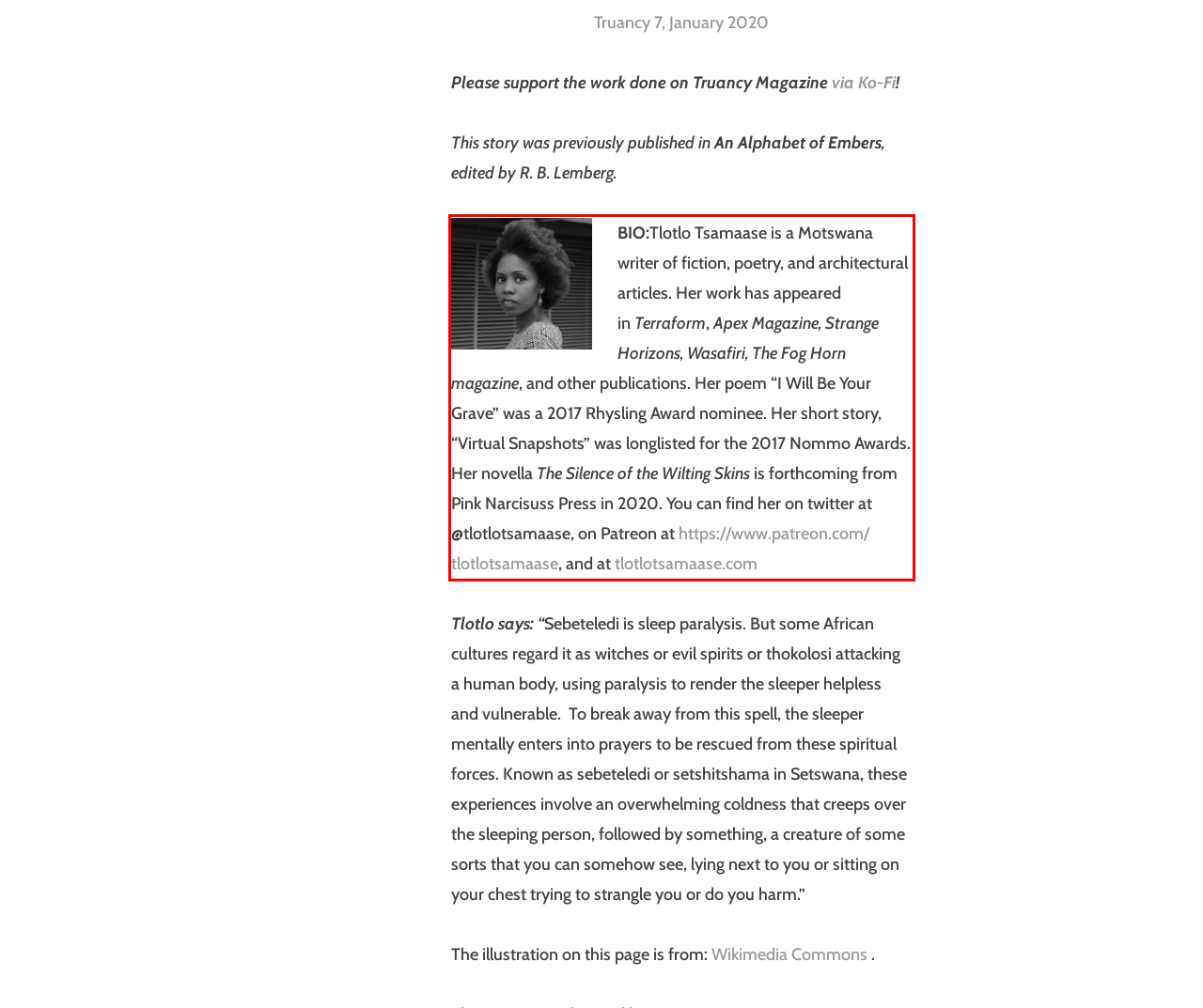Analyze the red bounding box in the provided webpage screenshot and generate the text content contained within.

BIO:Tlotlo Tsamaase is a Motswana writer of fiction, poetry, and architectural articles. Her work has appeared in Terraform, Apex Magazine, Strange Horizons, Wasafiri, The Fog Horn magazine, and other publications. Her poem “I Will Be Your Grave” was a 2017 Rhysling Award nominee. Her short story, “Virtual Snapshots” was longlisted for the 2017 Nommo Awards. Her novella The Silence of the Wilting Skins is forthcoming from Pink Narcisuss Press in 2020. You can find her on twitter at @tlotlotsamaase, on Patreon at https://www.patreon.com/tlotlotsamaase, and at tlotlotsamaase.com